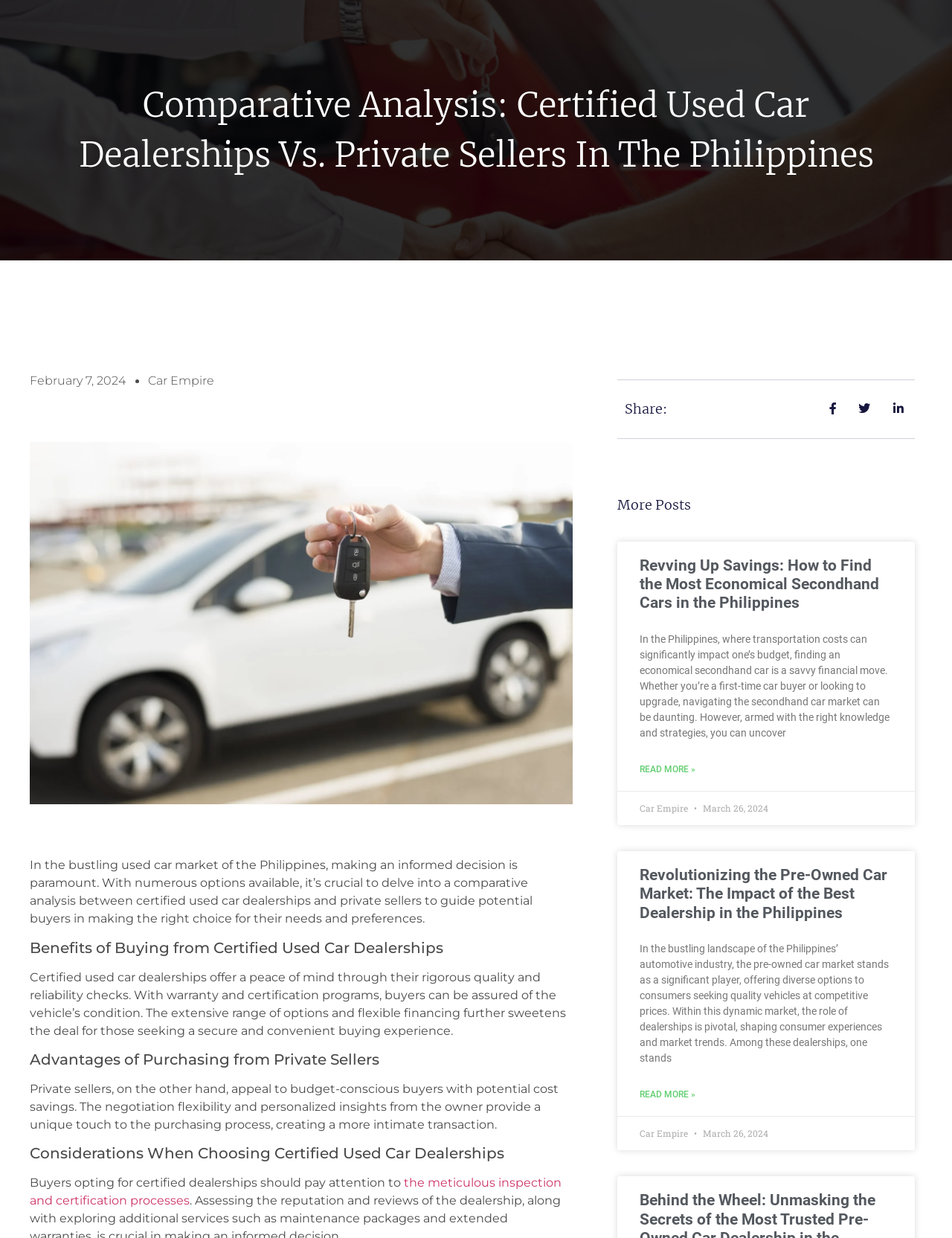Determine the bounding box coordinates for the HTML element mentioned in the following description: "Car Empire". The coordinates should be a list of four floats ranging from 0 to 1, represented as [left, top, right, bottom].

[0.155, 0.3, 0.225, 0.315]